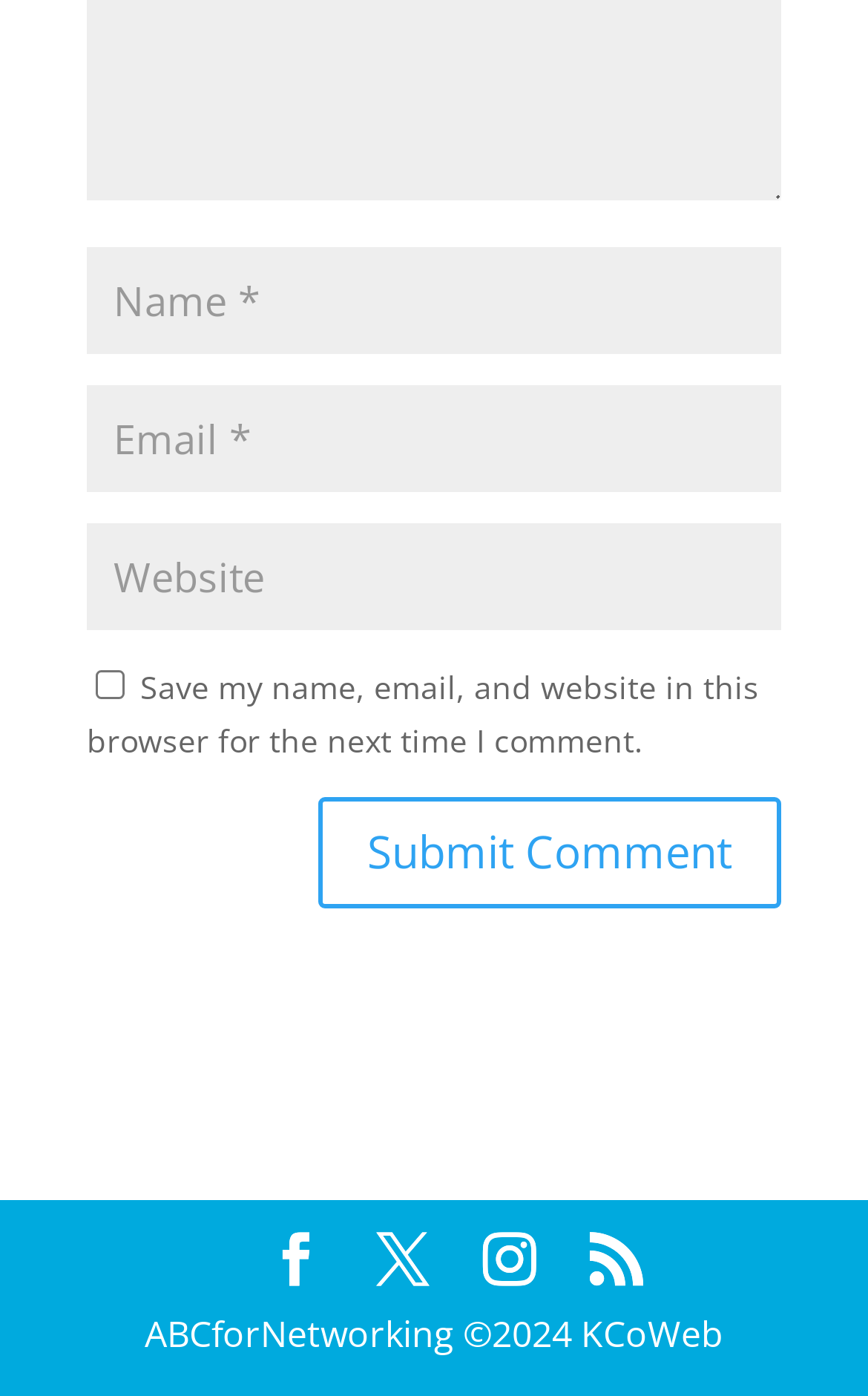Please use the details from the image to answer the following question comprehensively:
How many social media links are there?

I found four link elements with OCR text '', '', '', and '' which are likely to be social media links, given their positions at the bottom of the page.